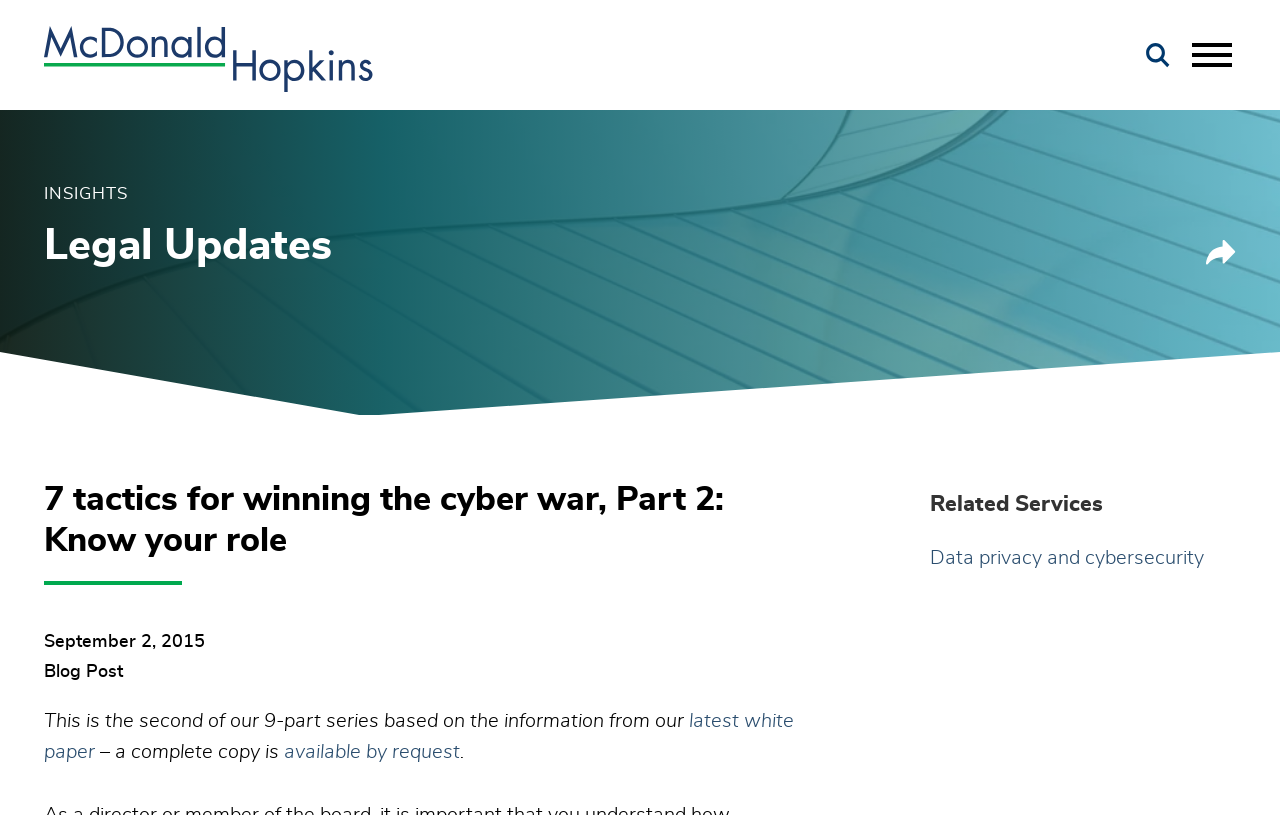What is the purpose of the button?
Deliver a detailed and extensive answer to the question.

I determined the purpose of the button by looking at the image and text associated with it, which suggests that it is a share button.